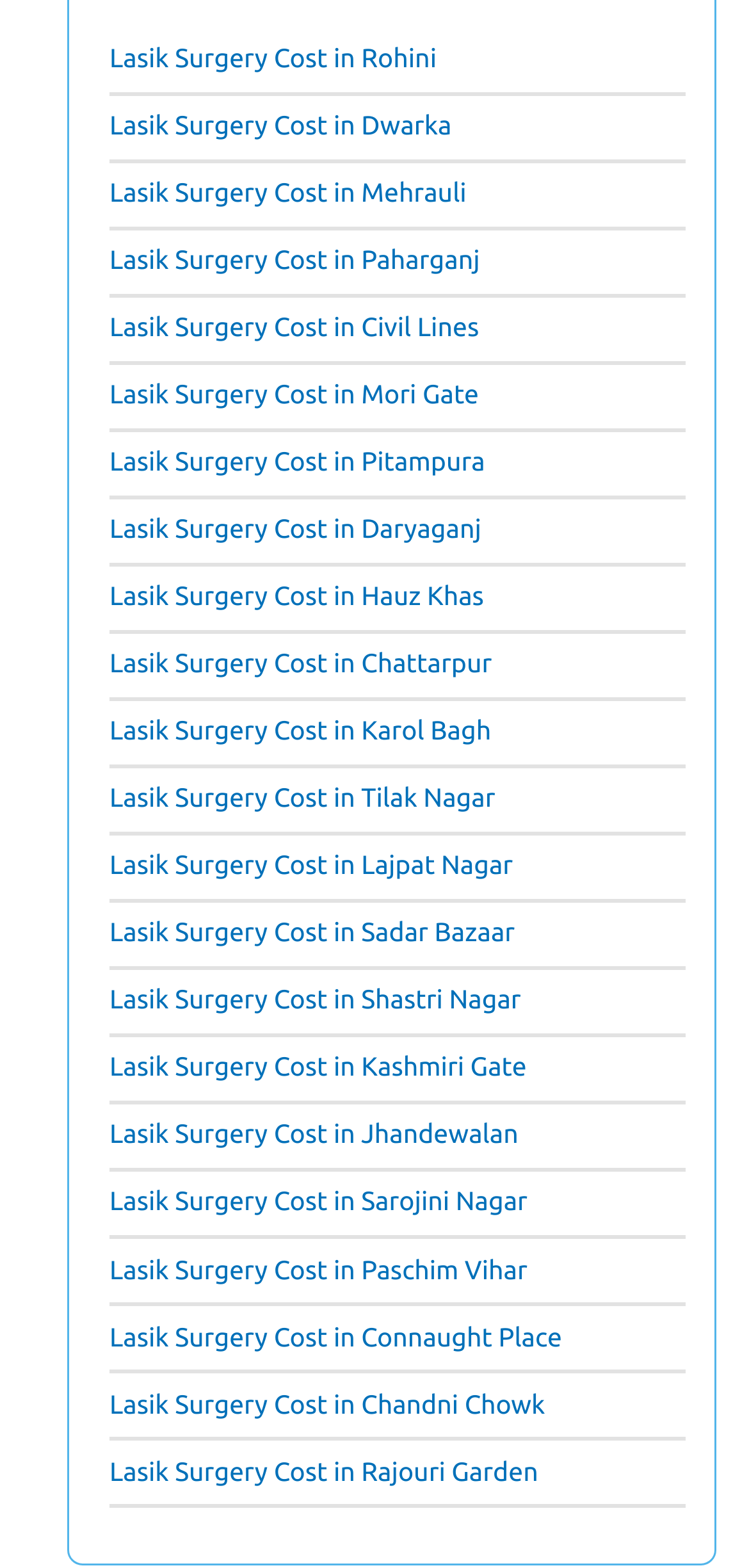Is there a location starting with 'R'?
Using the visual information, reply with a single word or short phrase.

Yes